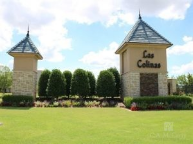What surrounds the entrance?
Respond to the question with a well-detailed and thorough answer.

According to the caption, the entrance is surrounded by 'lush green grass', which is complemented by 'meticulously trimmed hedges and vibrant flower beds' to create a welcoming atmosphere.